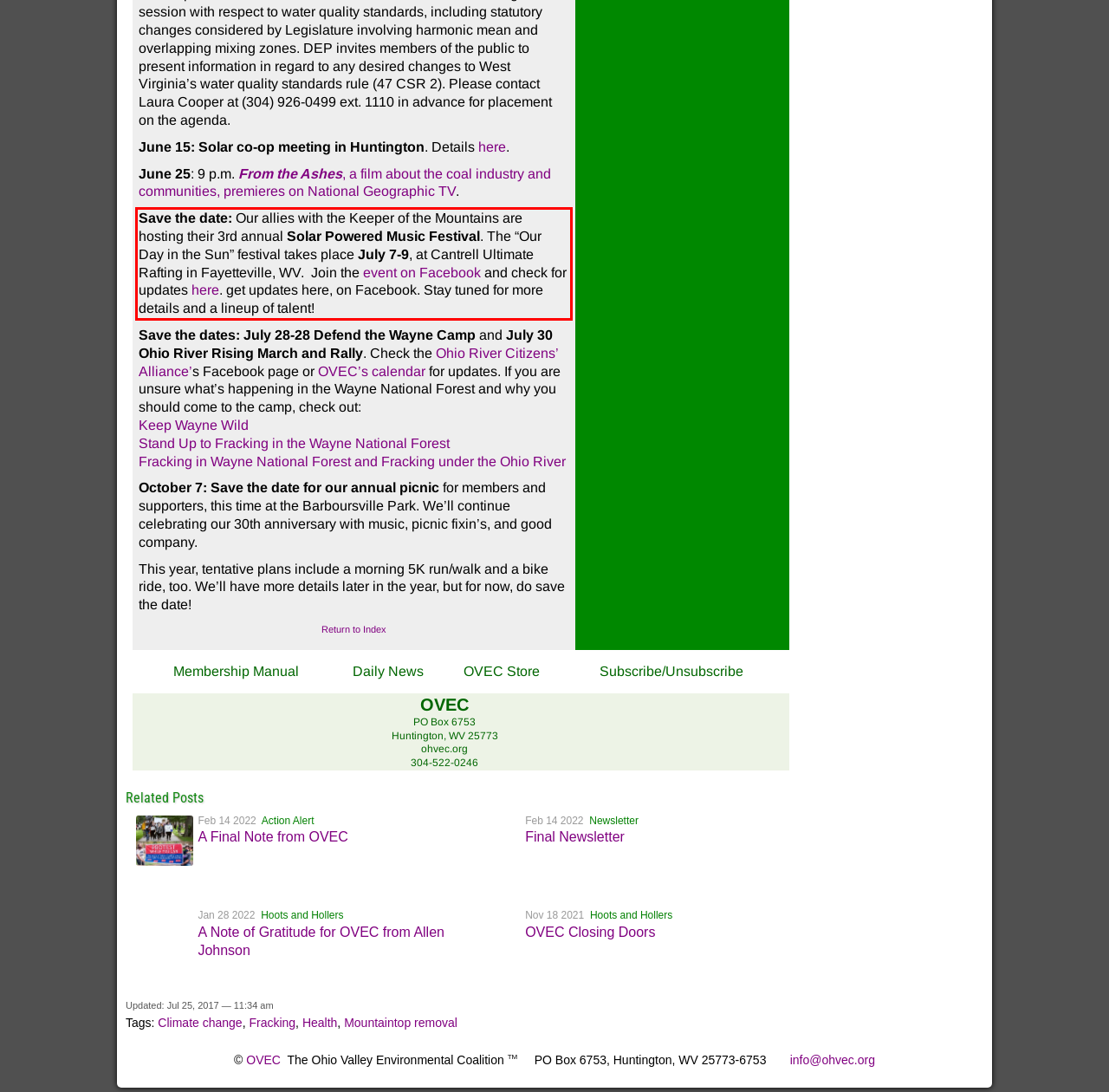You have a screenshot of a webpage, and there is a red bounding box around a UI element. Utilize OCR to extract the text within this red bounding box.

Save the date: Our allies with the Keeper of the Mountains are hosting their 3rd annual Solar Powered Music Festival. The “Our Day in the Sun” festival takes place July 7-9, at Cantrell Ultimate Rafting in Fayetteville, WV. Join the event on Facebook and check for updates here. get updates here, on Facebook. Stay tuned for more details and a lineup of talent!